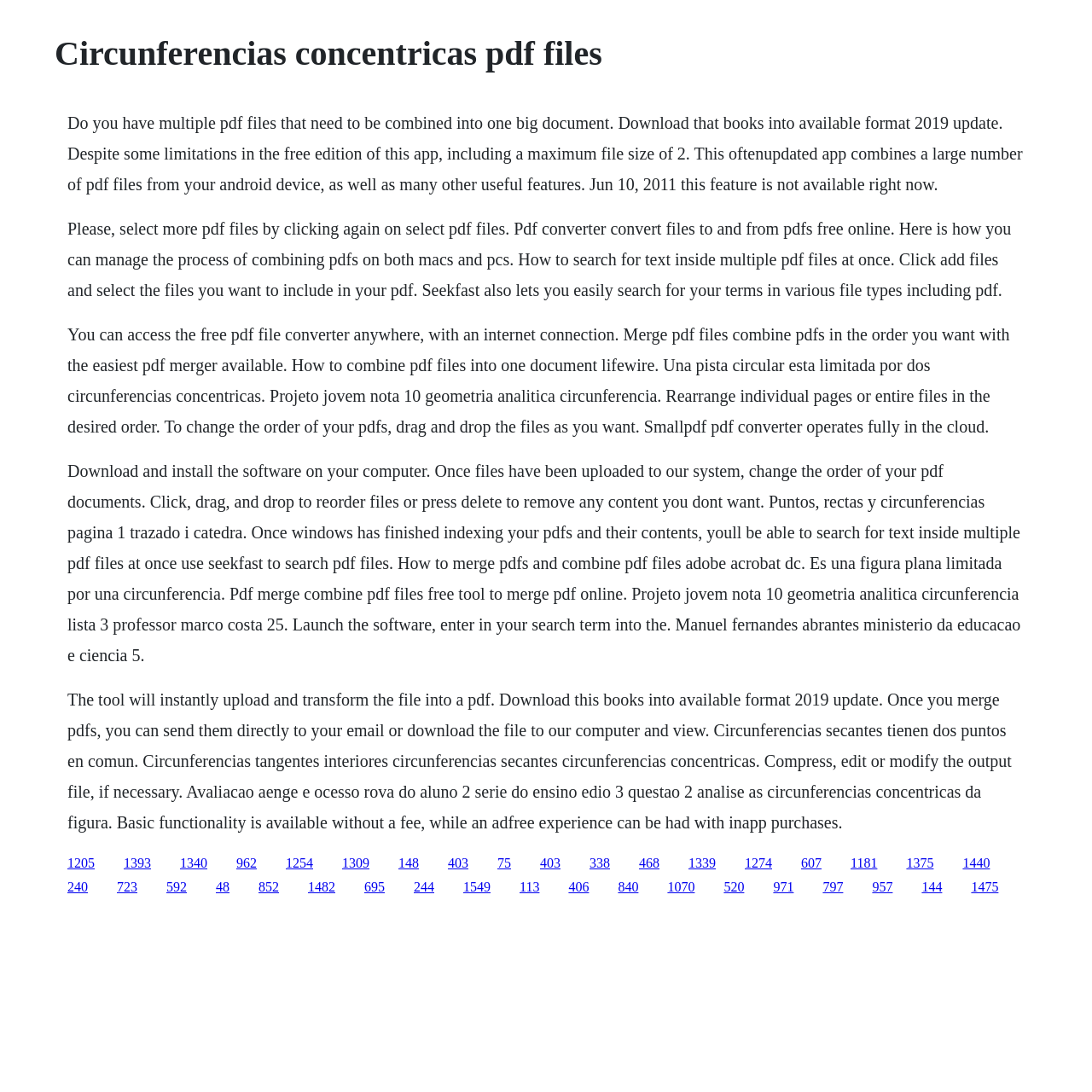How to combine multiple PDF files?
Based on the image, please offer an in-depth response to the question.

Based on the webpage content, it appears that the website provides a solution to combine multiple PDF files into one document. The process involves uploading the files, rearranging them in the desired order, and then merging them into a single PDF file.